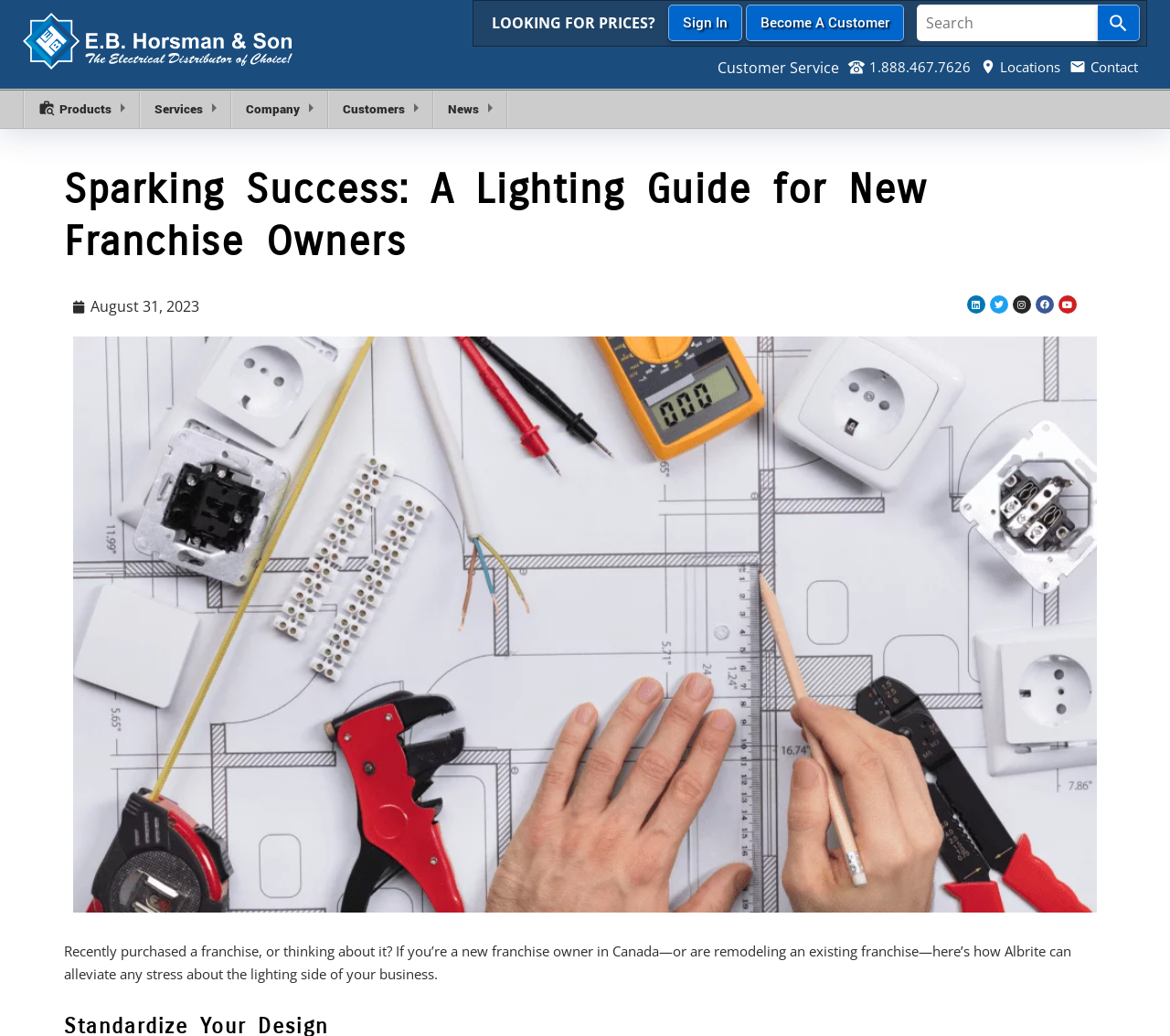Given the description: "Contact", determine the bounding box coordinates of the UI element. The coordinates should be formatted as four float numbers between 0 and 1, [left, top, right, bottom].

[0.91, 0.052, 0.977, 0.077]